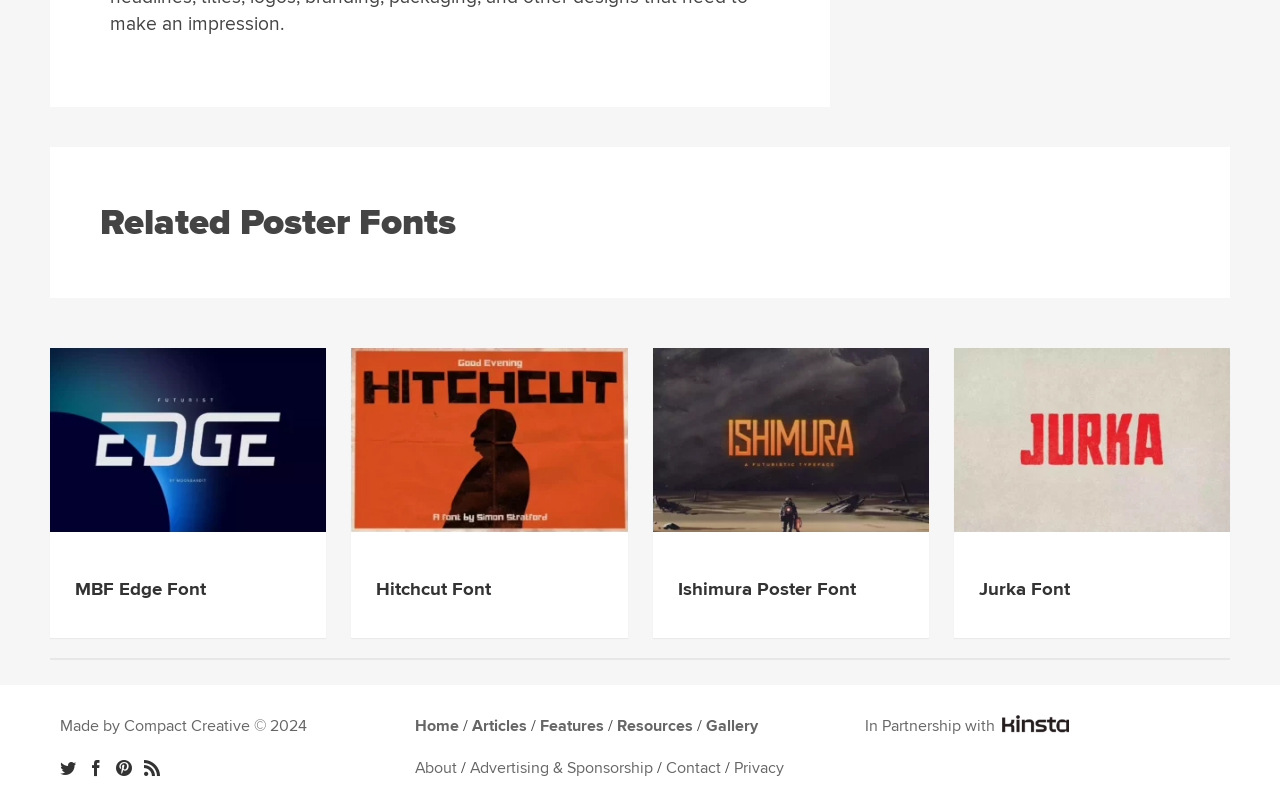Show the bounding box coordinates for the HTML element as described: "MBF Edge Font".

[0.059, 0.712, 0.161, 0.74]